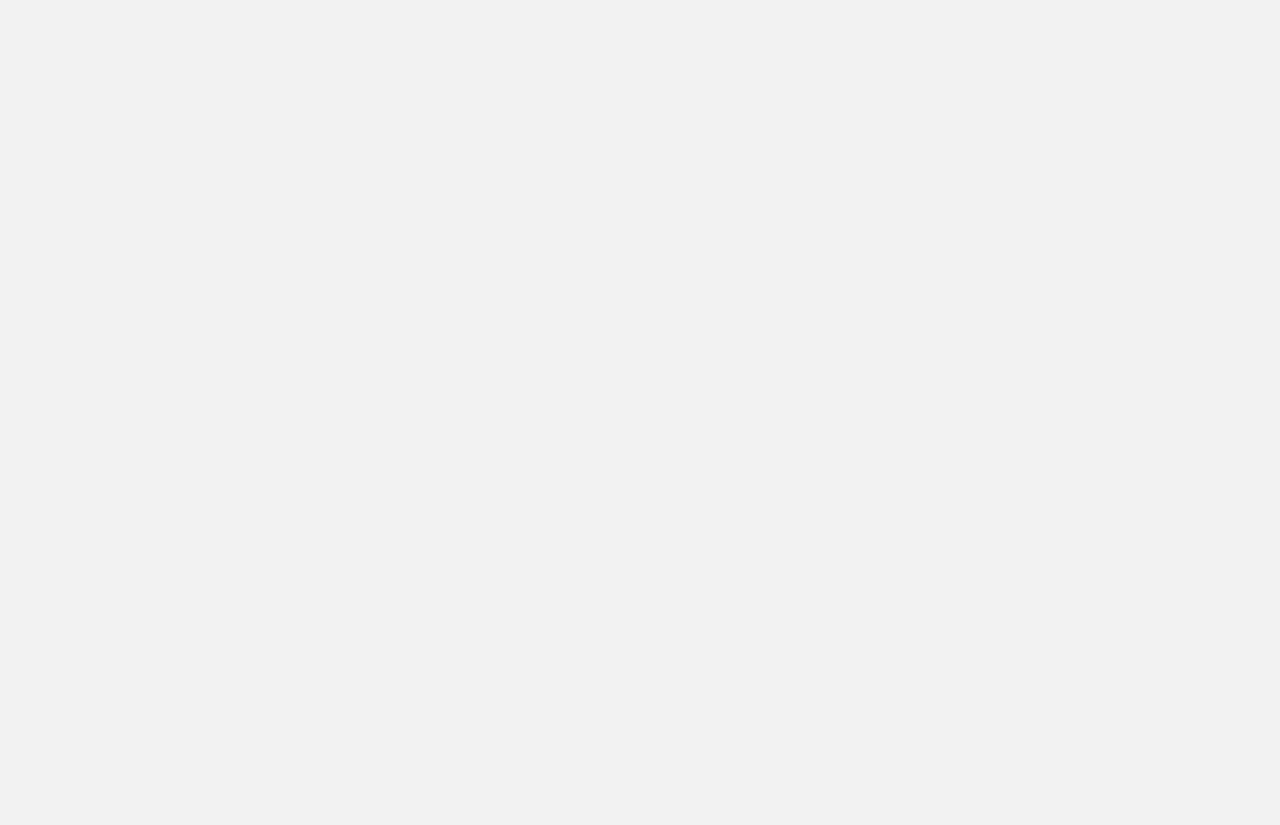What is the label of the checkbox?
Look at the image and respond with a single word or a short phrase.

Save my name, email, and website in this browser for the next time I comment.